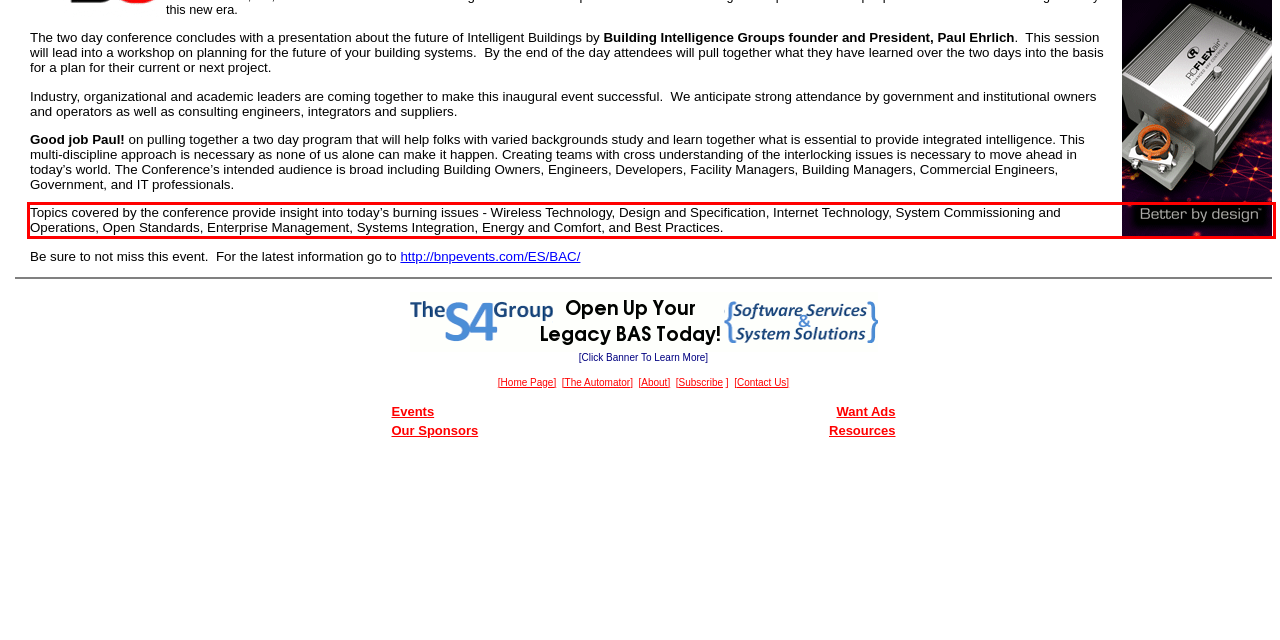Examine the webpage screenshot and use OCR to obtain the text inside the red bounding box.

Topics covered by the conference provide insight into today’s burning issues - Wireless Technology, Design and Specification, Internet Technology, System Commissioning and Operations, Open Standards, Enterprise Management, Systems Integration, Energy and Comfort, and Best Practices.